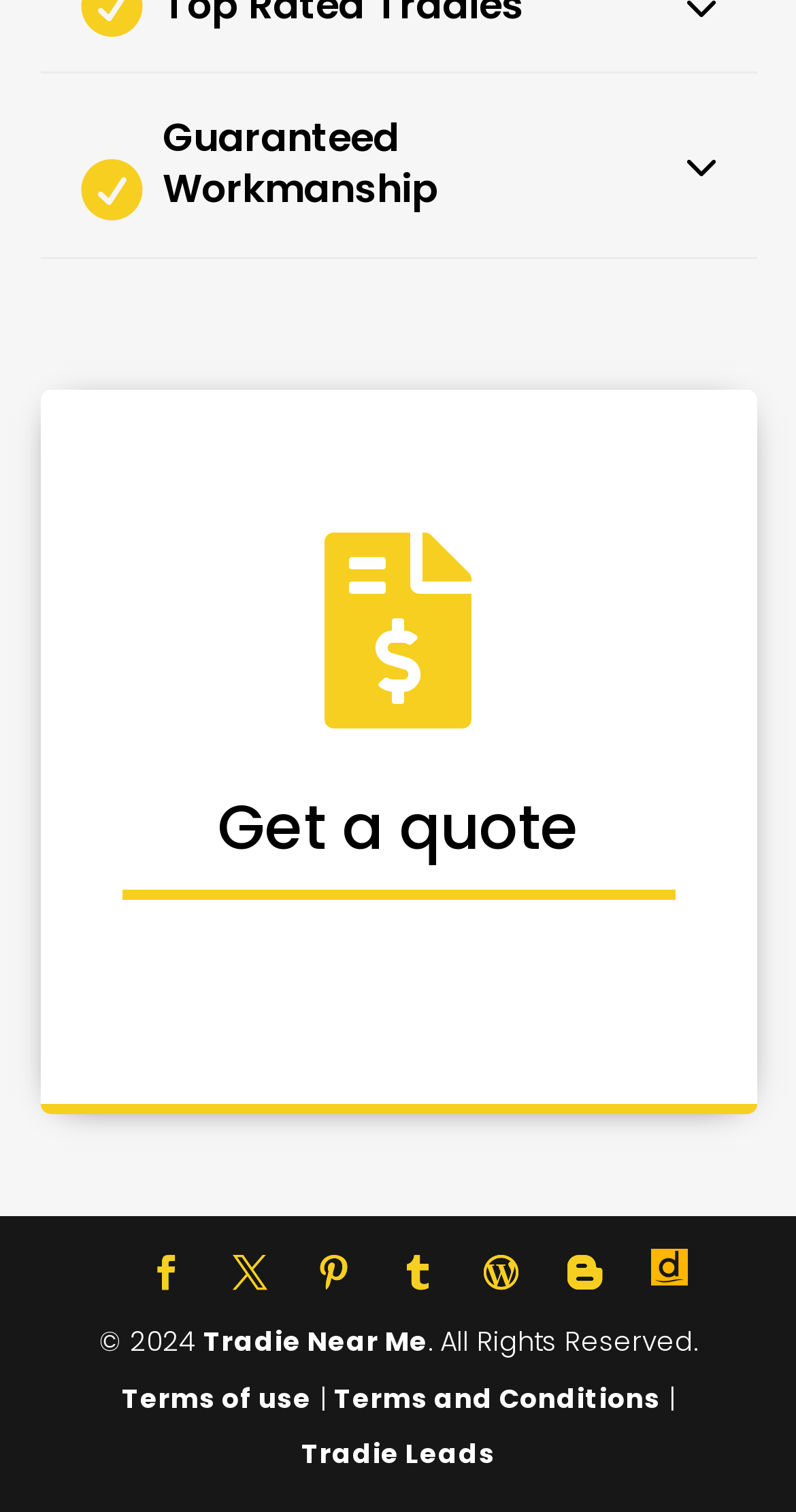Please locate the bounding box coordinates of the region I need to click to follow this instruction: "Visit the page about conference marketing".

None